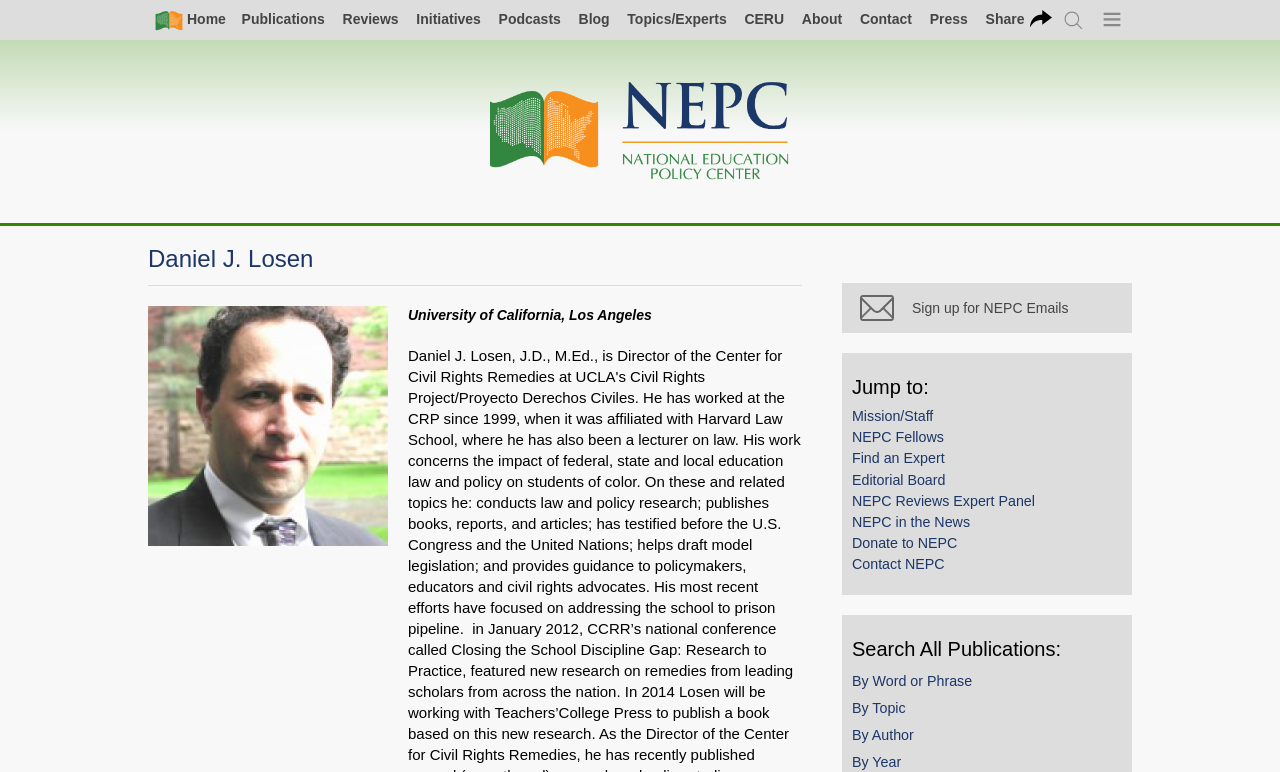What is the institution affiliated with Daniel J. Losen?
Refer to the image and provide a detailed answer to the question.

I found the answer by looking at the StaticText element 'University of California, Los Angeles' which is a sibling of the heading 'Daniel J. Losen' and is likely to describe the institution affiliated with him.